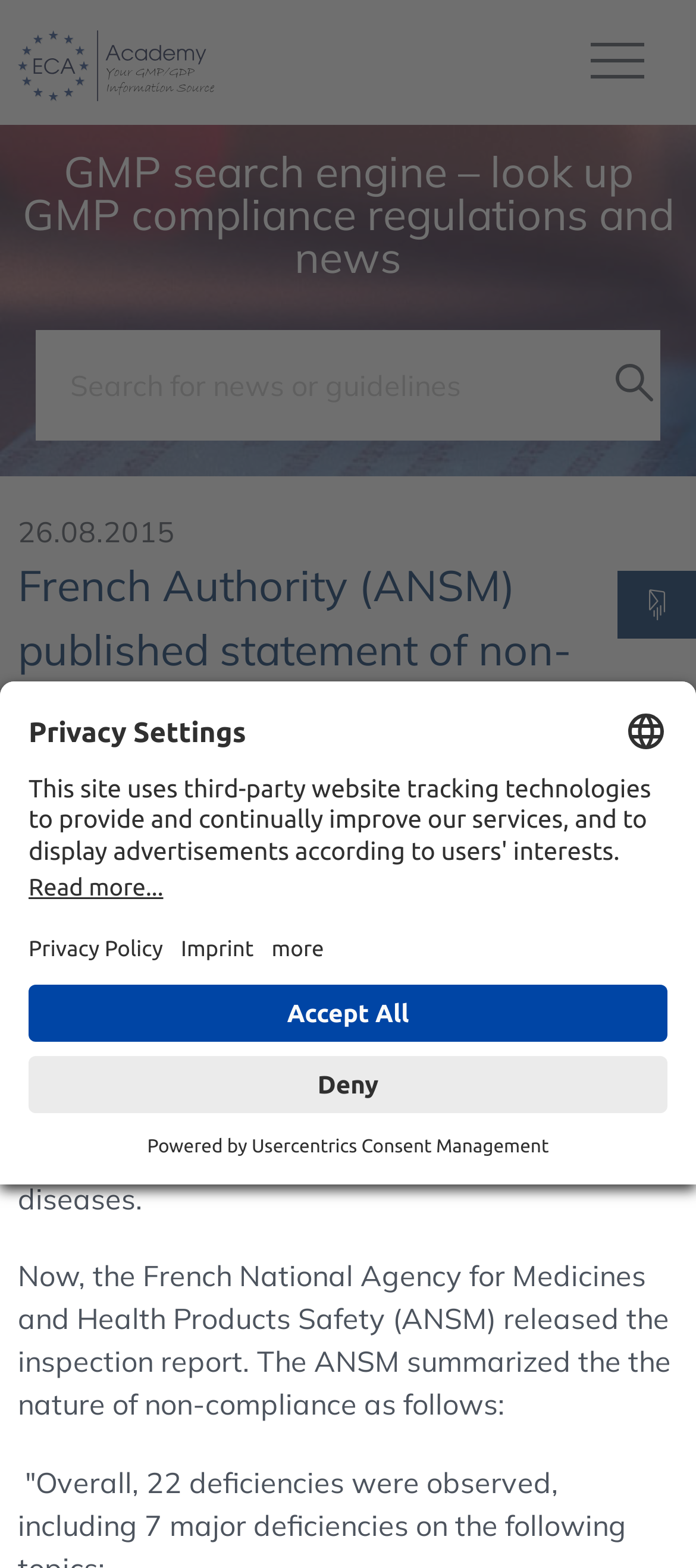What is the purpose of the products manufactured by TxCell?
Respond to the question with a single word or phrase according to the image.

T cell immunotherapies